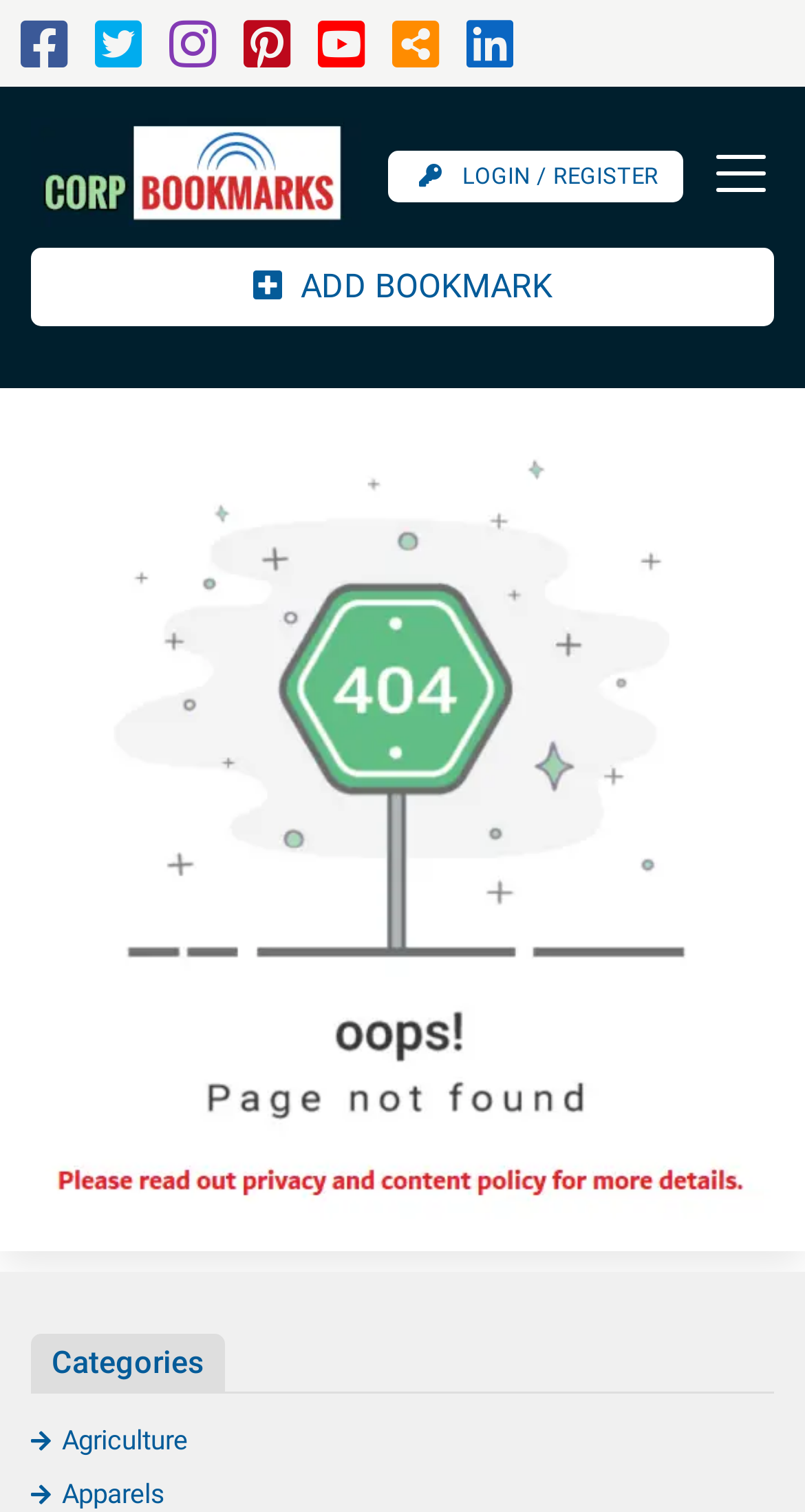Point out the bounding box coordinates of the section to click in order to follow this instruction: "Toggle navigation".

[0.849, 0.087, 0.962, 0.142]